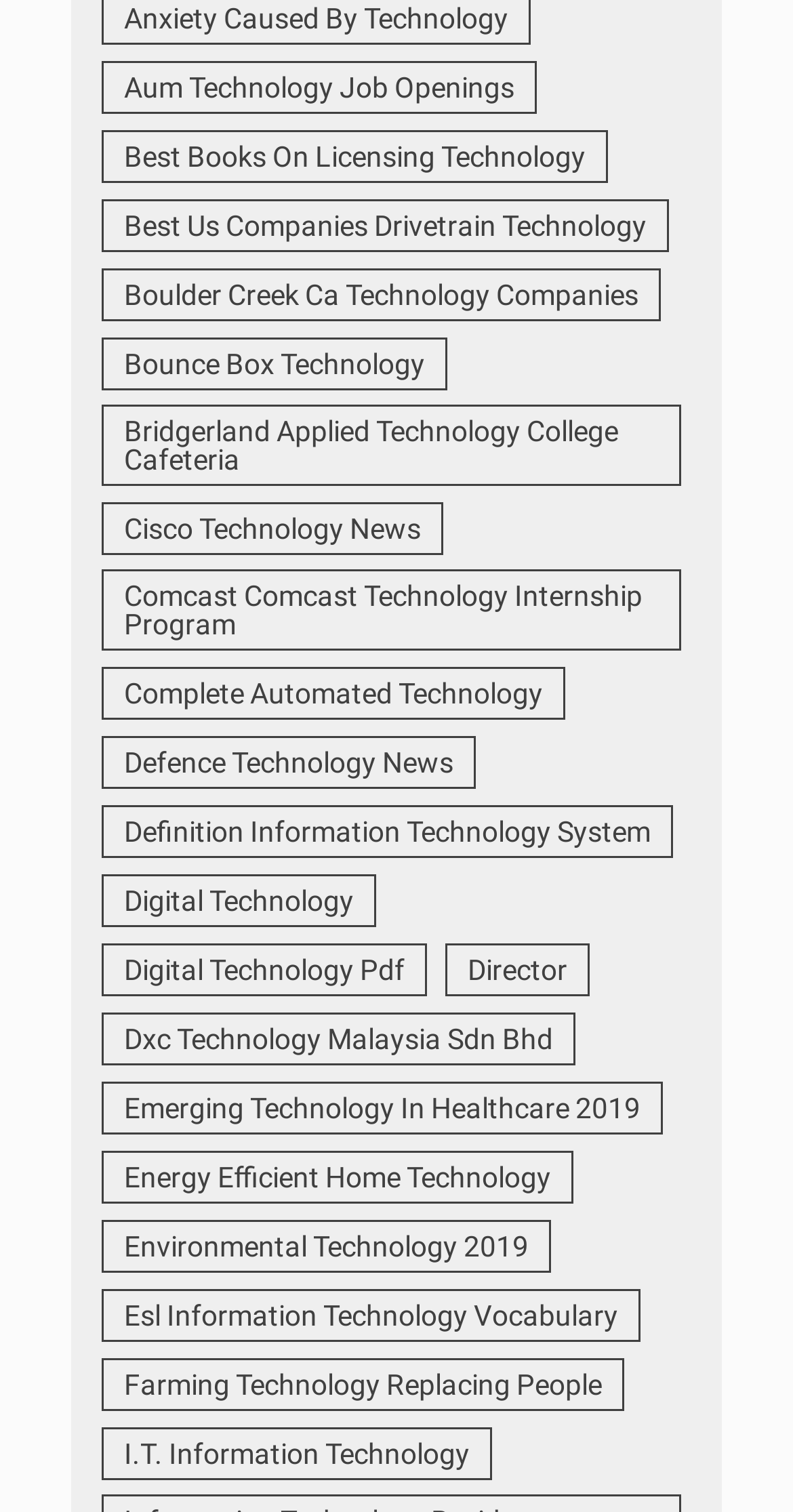Based on the element description, predict the bounding box coordinates (top-left x, top-left y, bottom-right x, bottom-right y) for the UI element in the screenshot: Esl Information Technology Vocabulary

[0.128, 0.853, 0.808, 0.888]